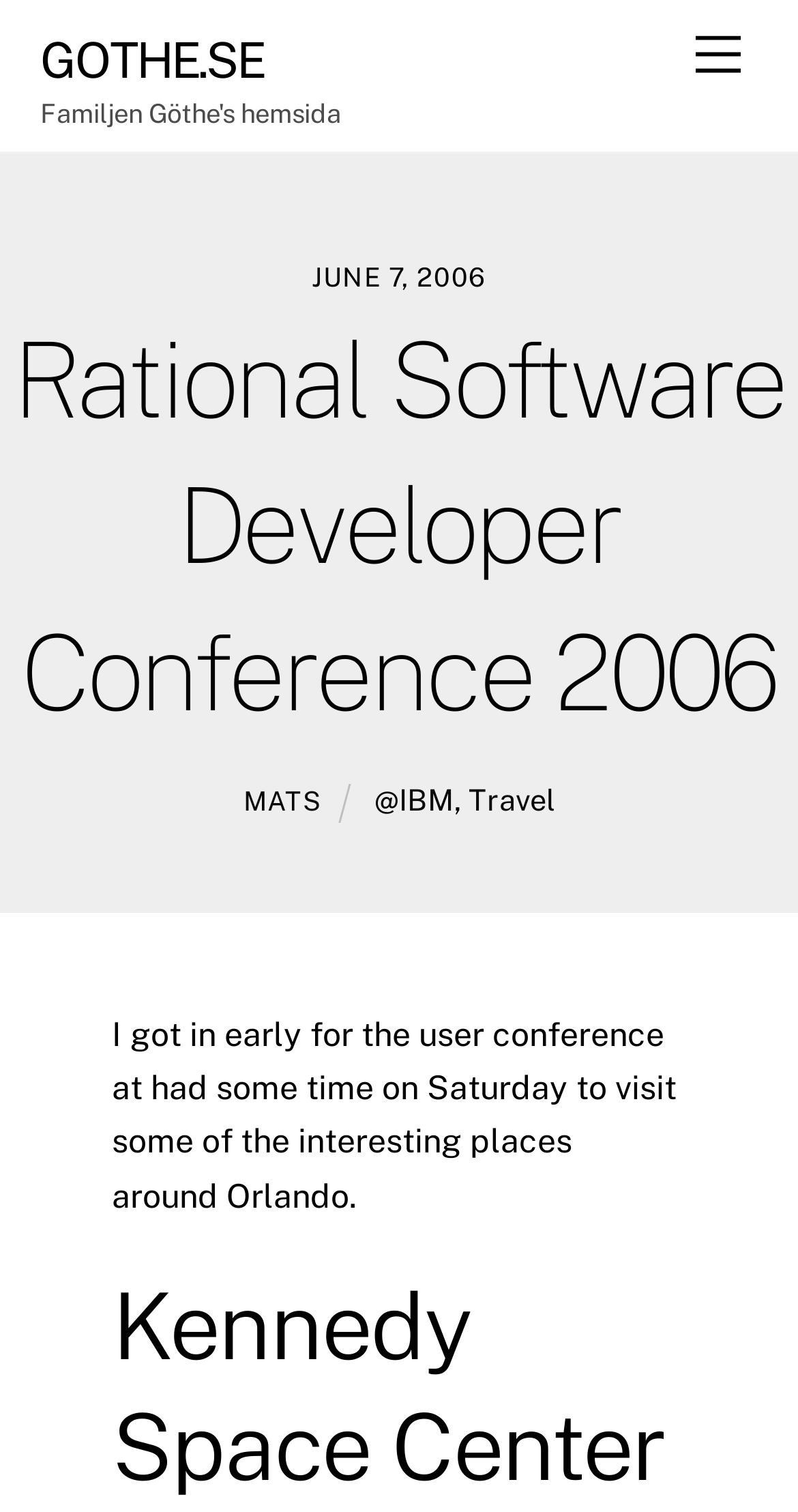What is the date of the conference?
Answer briefly with a single word or phrase based on the image.

JUNE 7, 2006